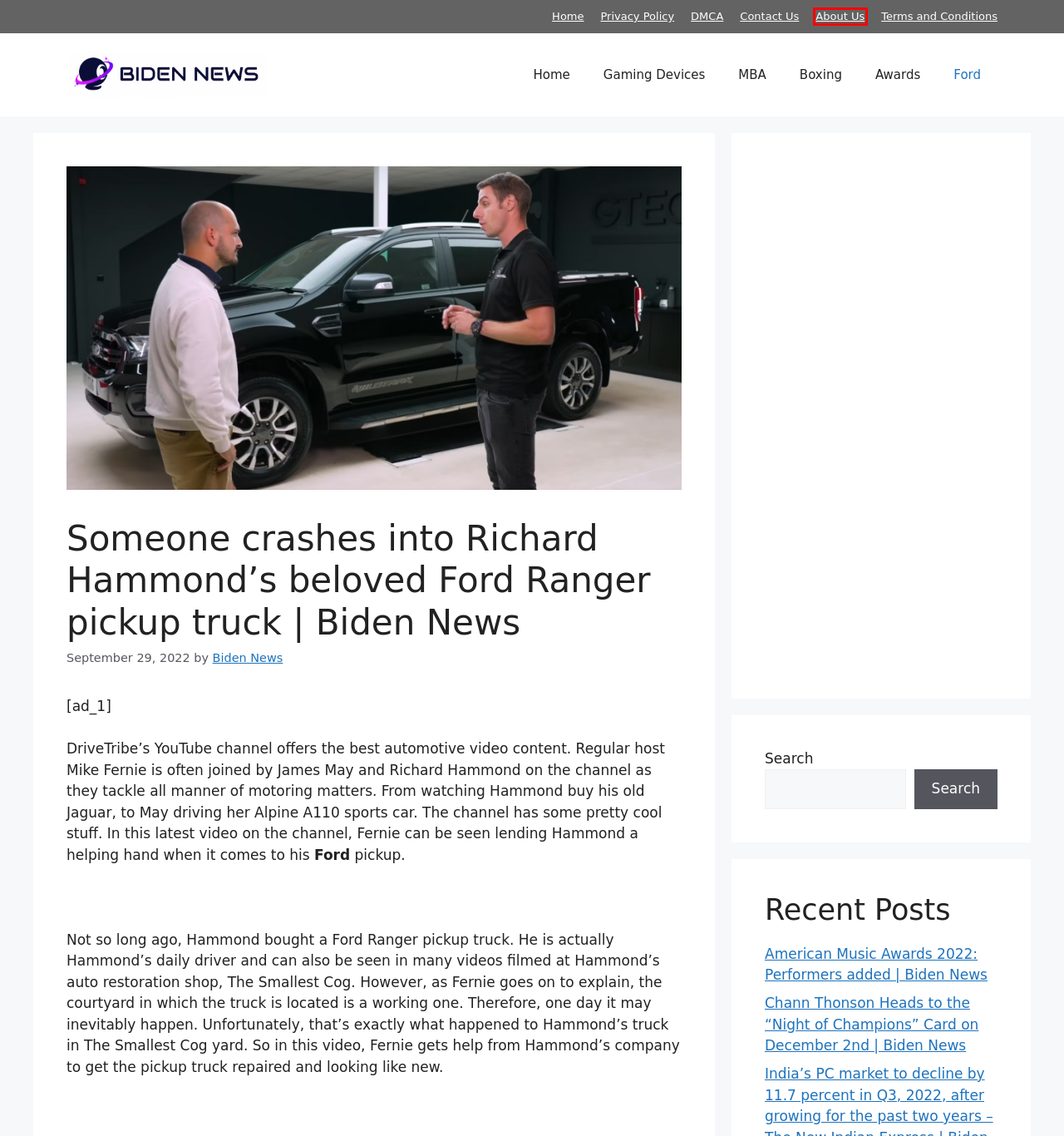Examine the screenshot of a webpage with a red bounding box around a UI element. Your task is to identify the webpage description that best corresponds to the new webpage after clicking the specified element. The given options are:
A. Awards Archives - Biden News
B. Ford Archives - Biden News
C. MBA Archives - Biden News
D. American Music Awards 2022: Performers added  | Biden News - Biden News
E. Boxing Archives - Biden News
F. About Us - Biden News
G. Terms and Conditions - Biden News
H. Privacy Policy - Biden News

F